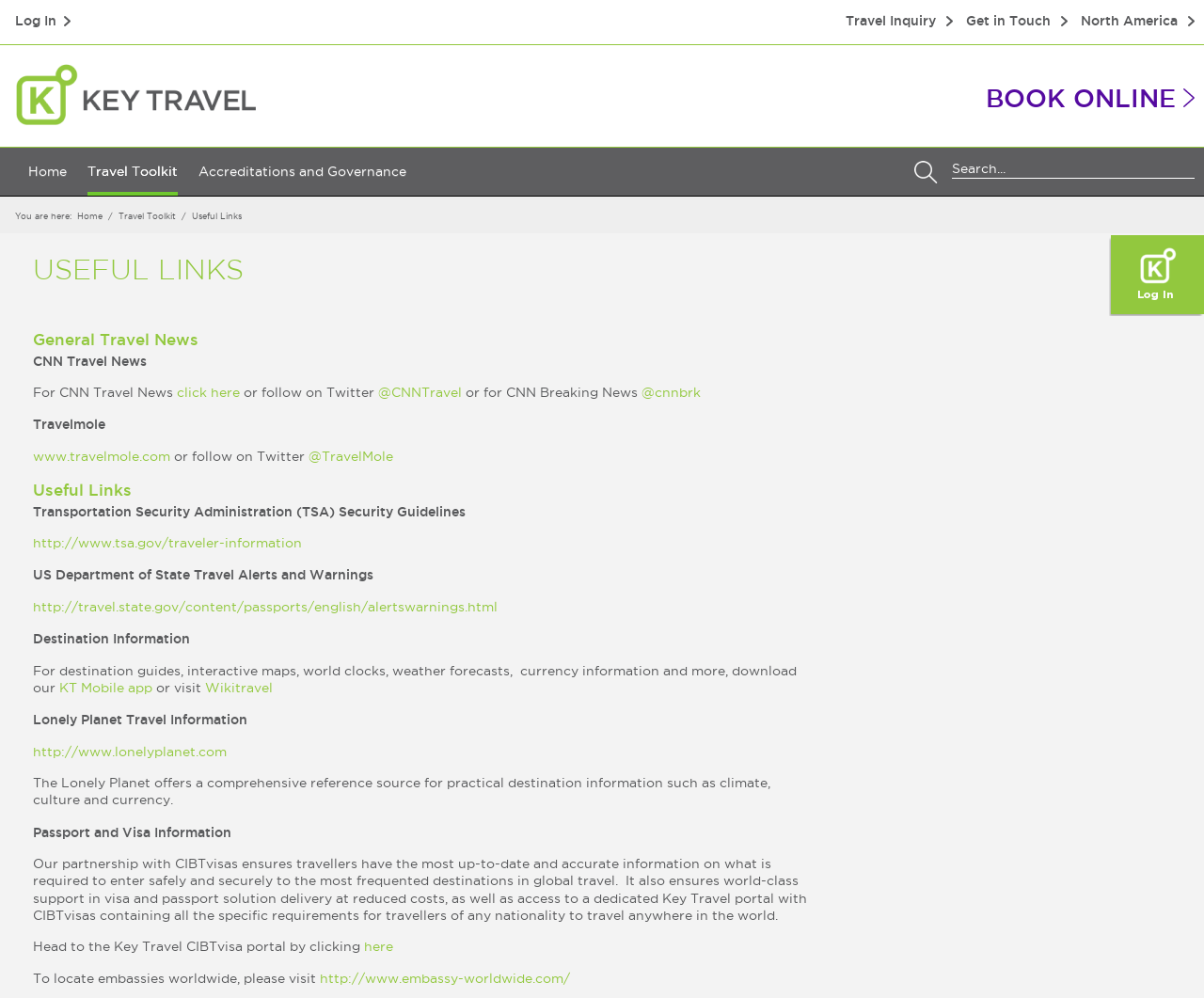Could you provide the bounding box coordinates for the portion of the screen to click to complete this instruction: "Get in touch with Key Travel"?

[0.802, 0.013, 0.877, 0.044]